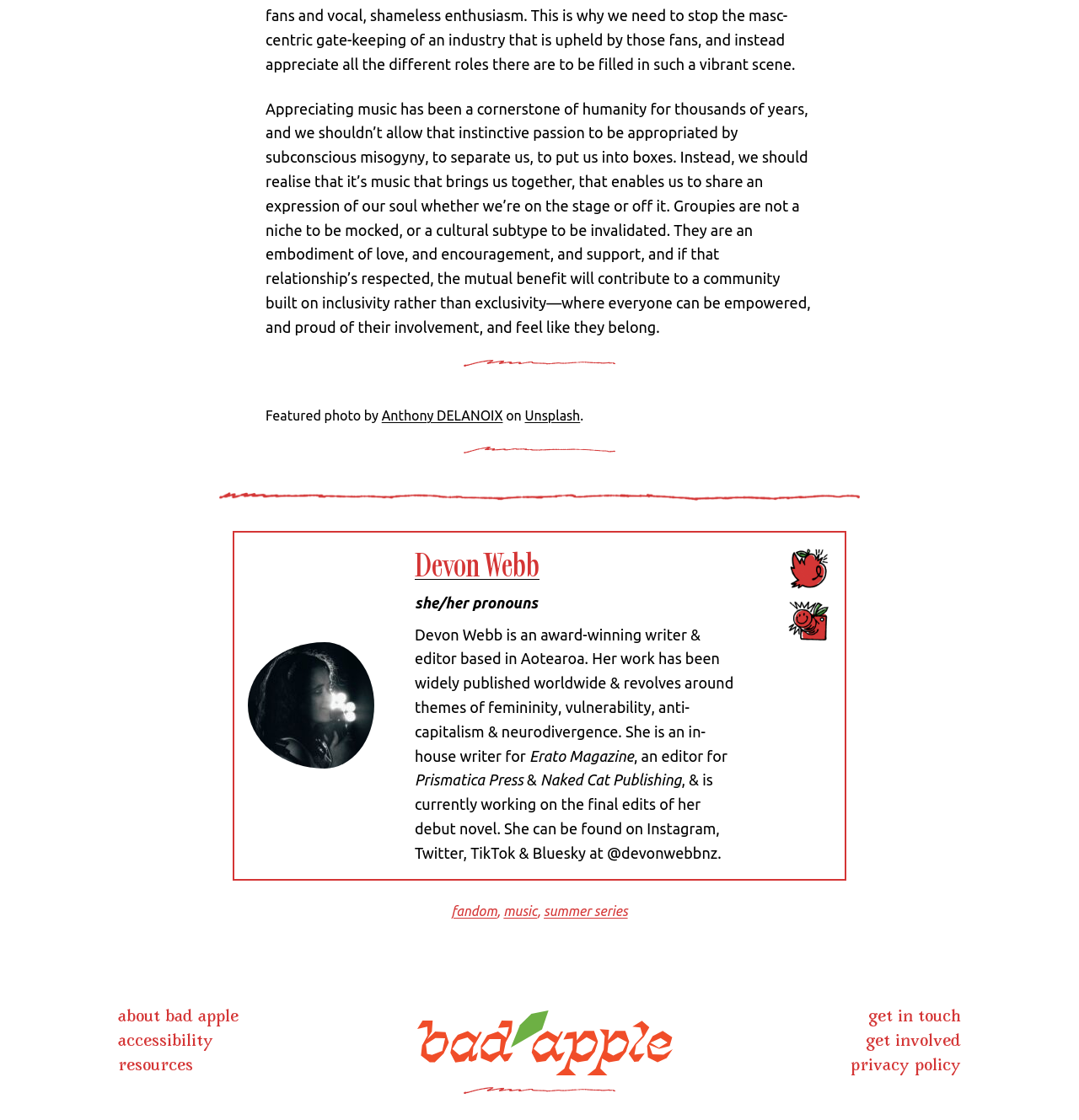Could you highlight the region that needs to be clicked to execute the instruction: "Learn about the author of the article"?

[0.384, 0.488, 0.5, 0.521]